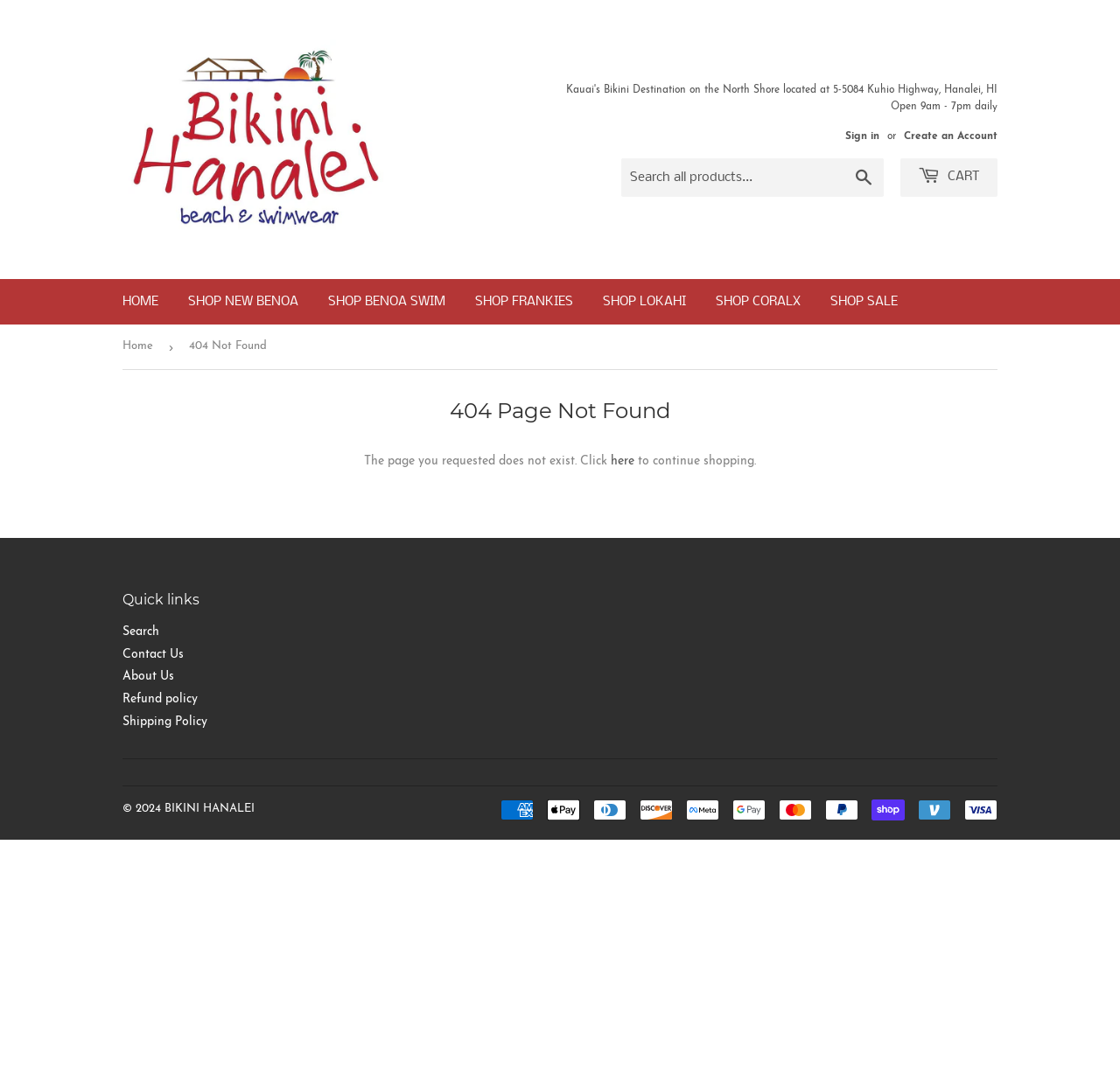Please mark the clickable region by giving the bounding box coordinates needed to complete this instruction: "Click on the 'Email' link".

None